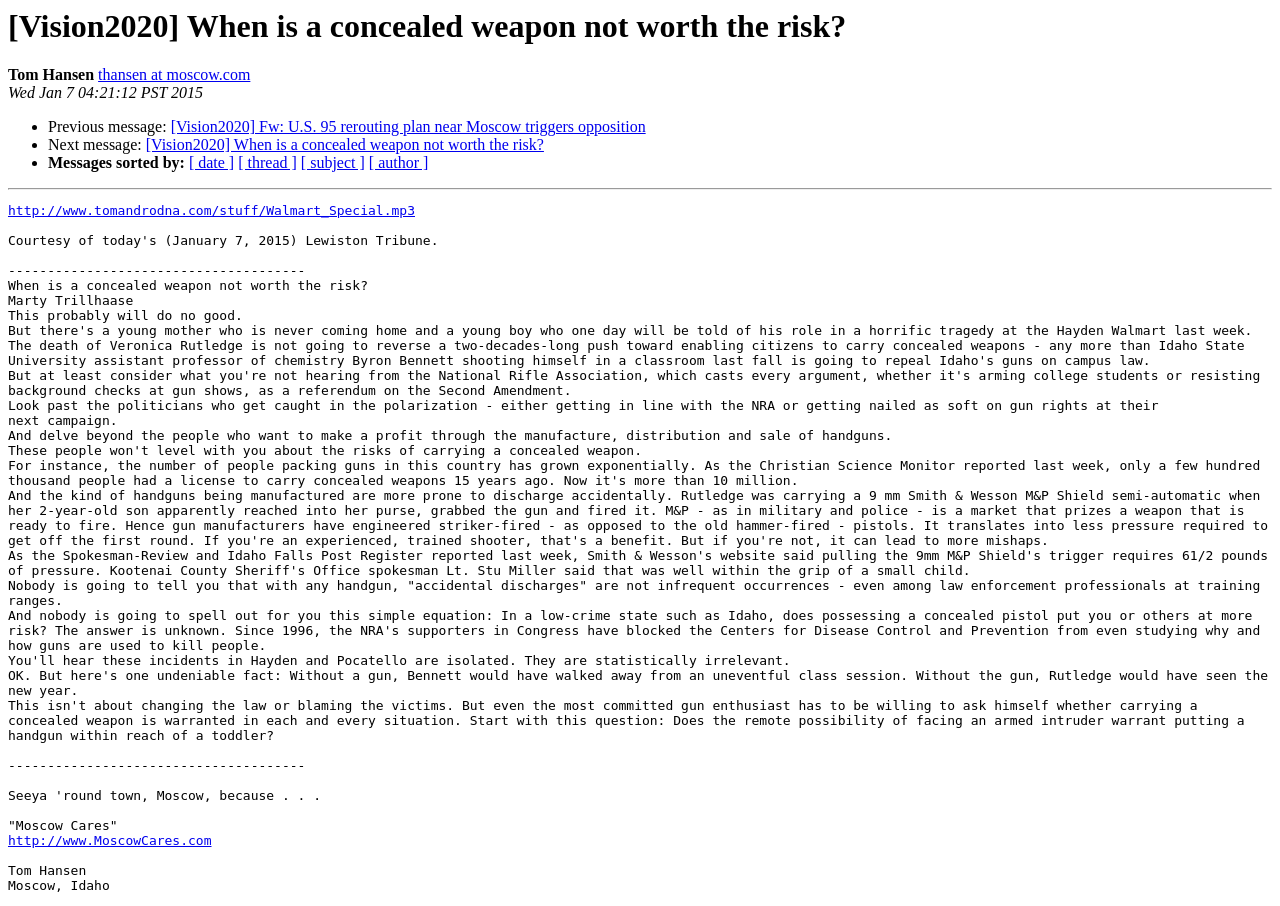Identify the bounding box coordinates of the area that should be clicked in order to complete the given instruction: "Go to About Us page". The bounding box coordinates should be four float numbers between 0 and 1, i.e., [left, top, right, bottom].

None